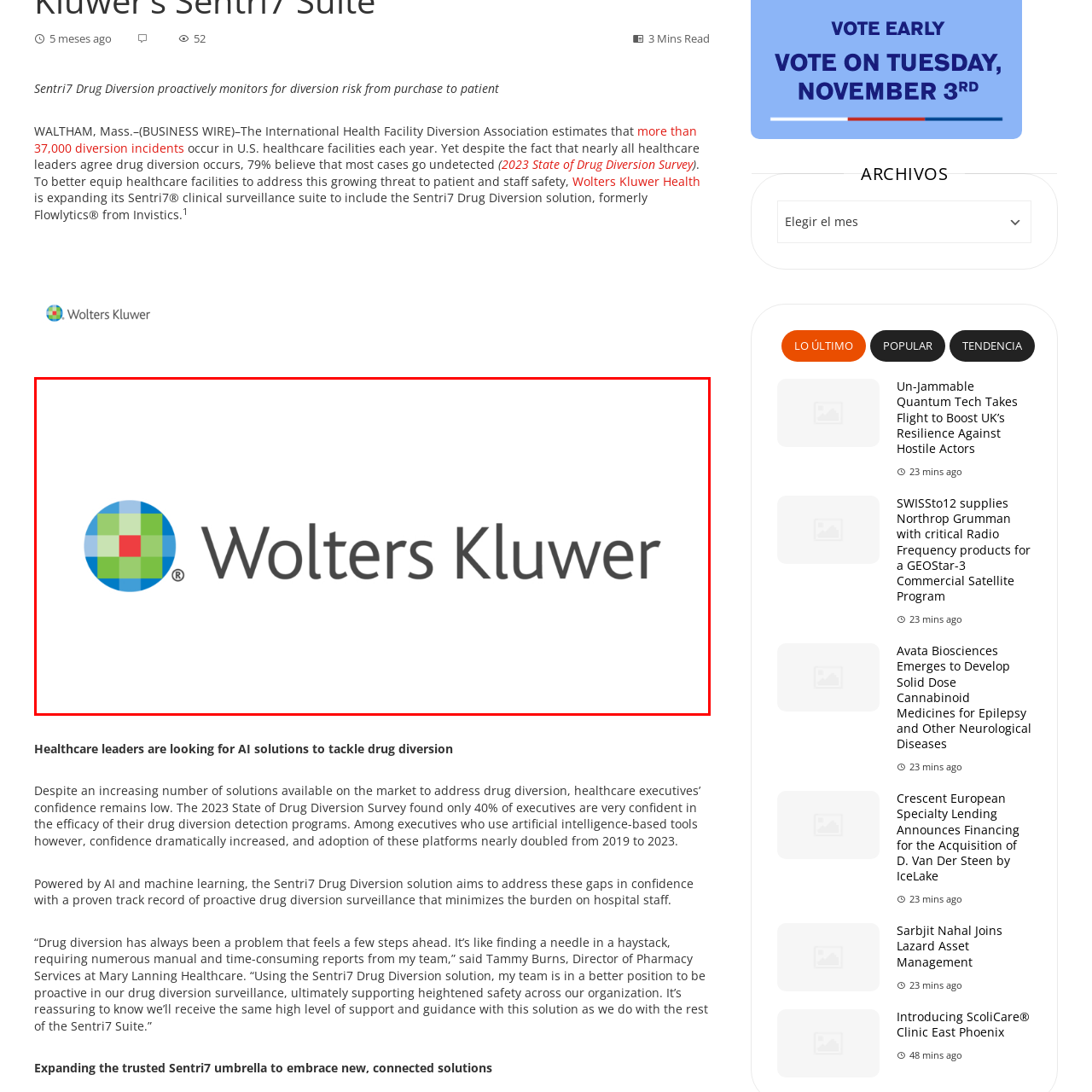Review the part of the image encased in the red box and give an elaborate answer to the question posed: What is the font style of the company name?

The caption describes the font style of the company name 'Wolters Kluwer' as modern and clean, reflecting the company's commitment to delivering cutting-edge solutions.